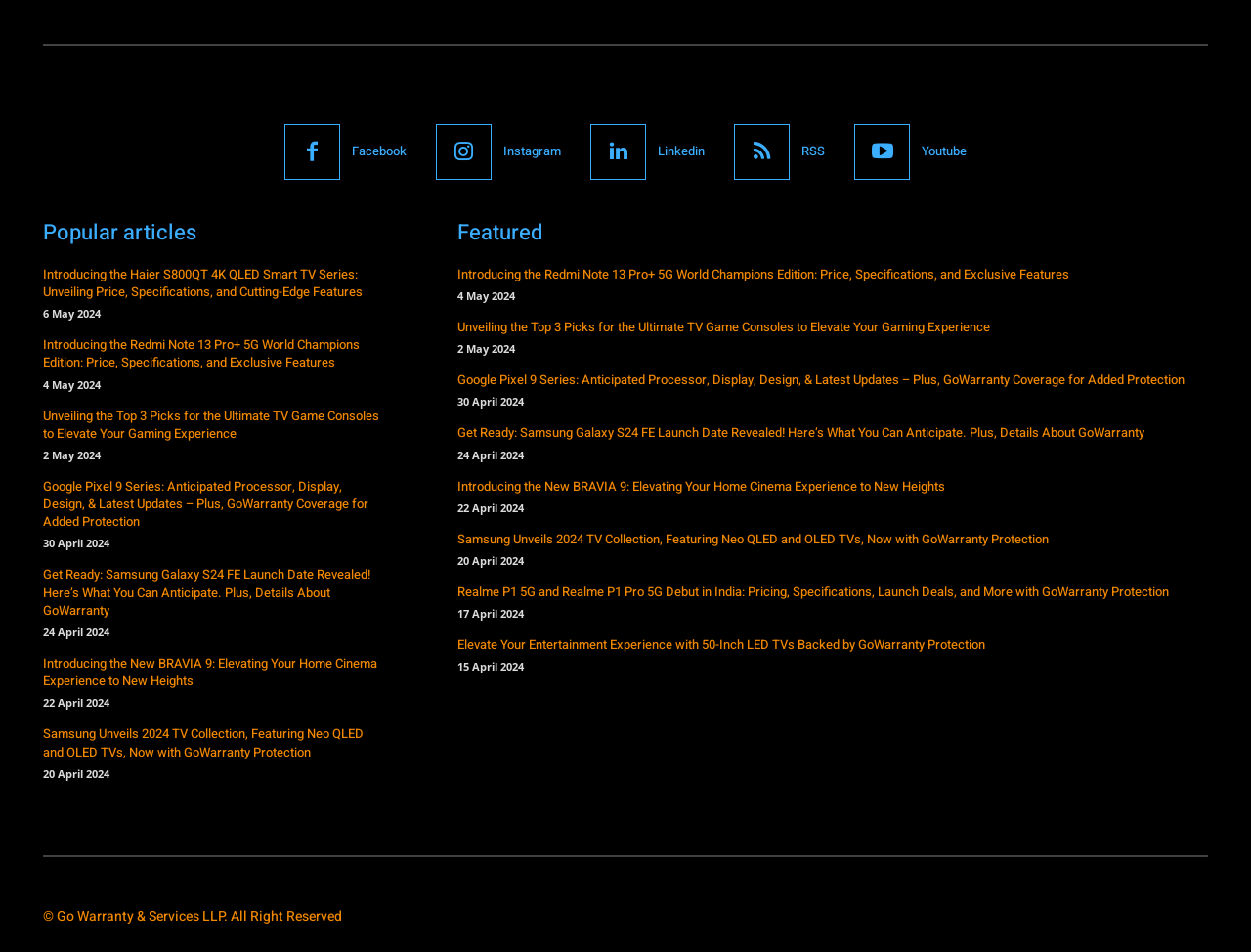How many articles are there under 'Popular articles'?
From the details in the image, provide a complete and detailed answer to the question.

I counted the number of article links under the 'Popular articles' section, which are 8 in total. These articles are listed in a vertical column under the 'Popular articles' heading.